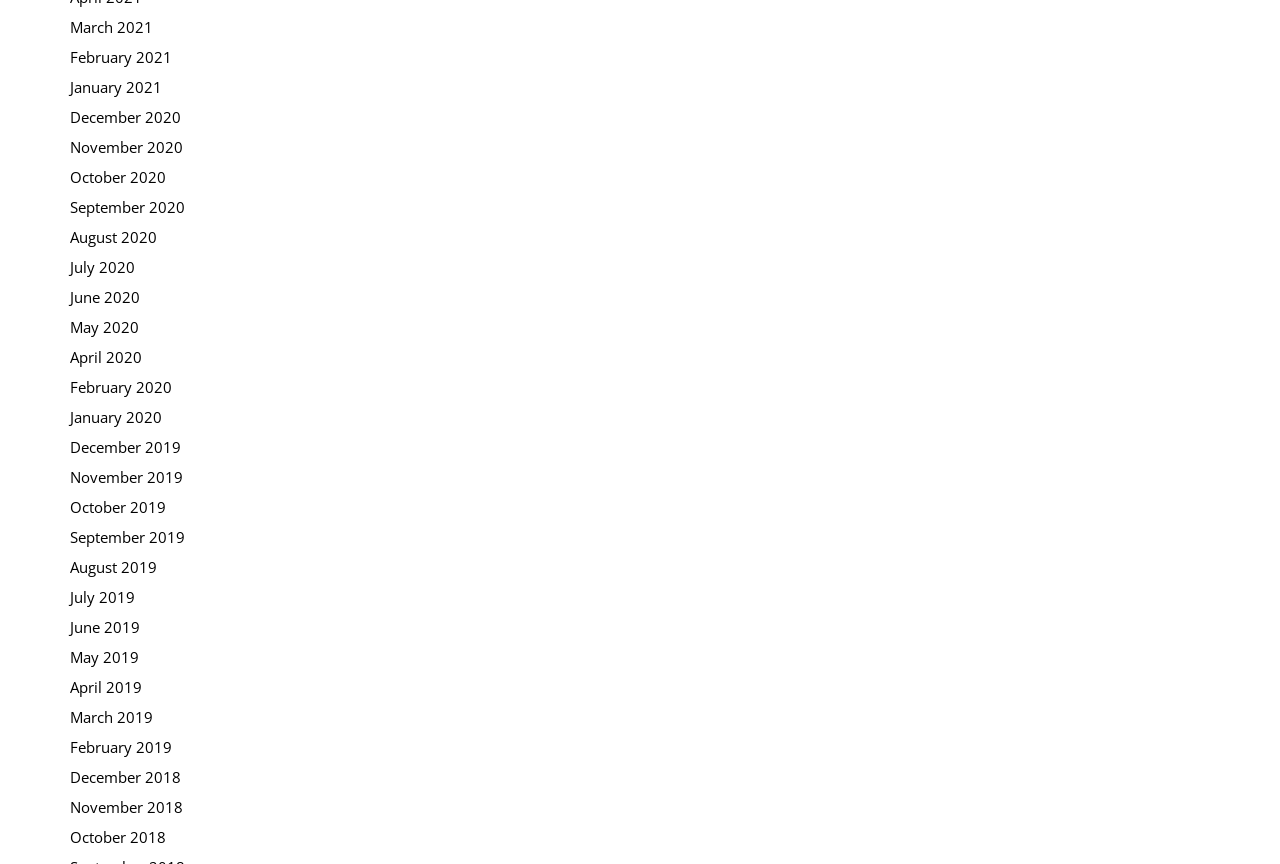Determine the bounding box coordinates of the clickable region to execute the instruction: "View March 2021". The coordinates should be four float numbers between 0 and 1, denoted as [left, top, right, bottom].

[0.055, 0.019, 0.12, 0.043]